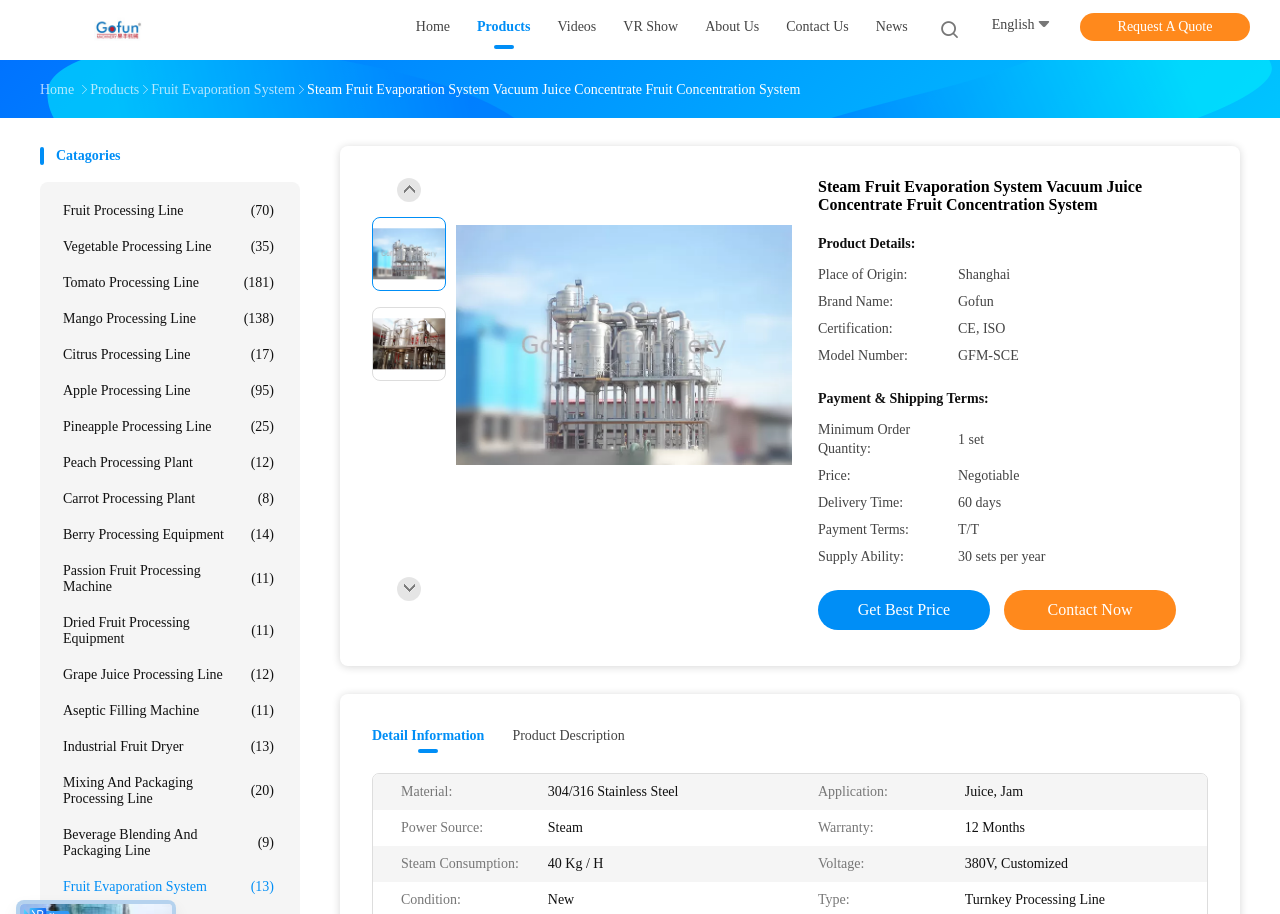What is the company name of the manufacturer?
Answer the question with a single word or phrase, referring to the image.

Shanghai Gofun Machinery Co., Ltd.